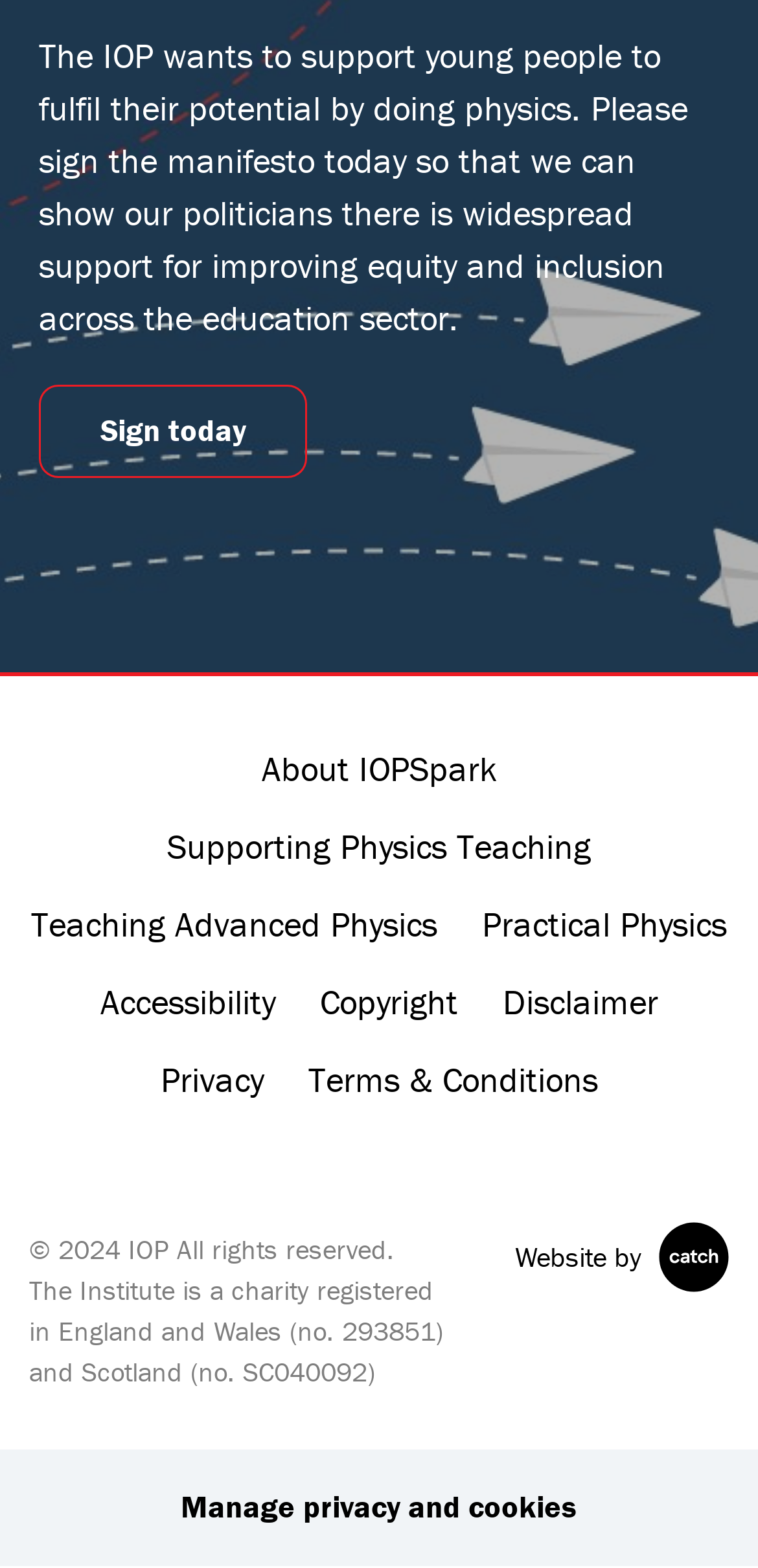Locate the bounding box coordinates of the clickable region to complete the following instruction: "Sign the manifesto."

[0.051, 0.245, 0.406, 0.304]